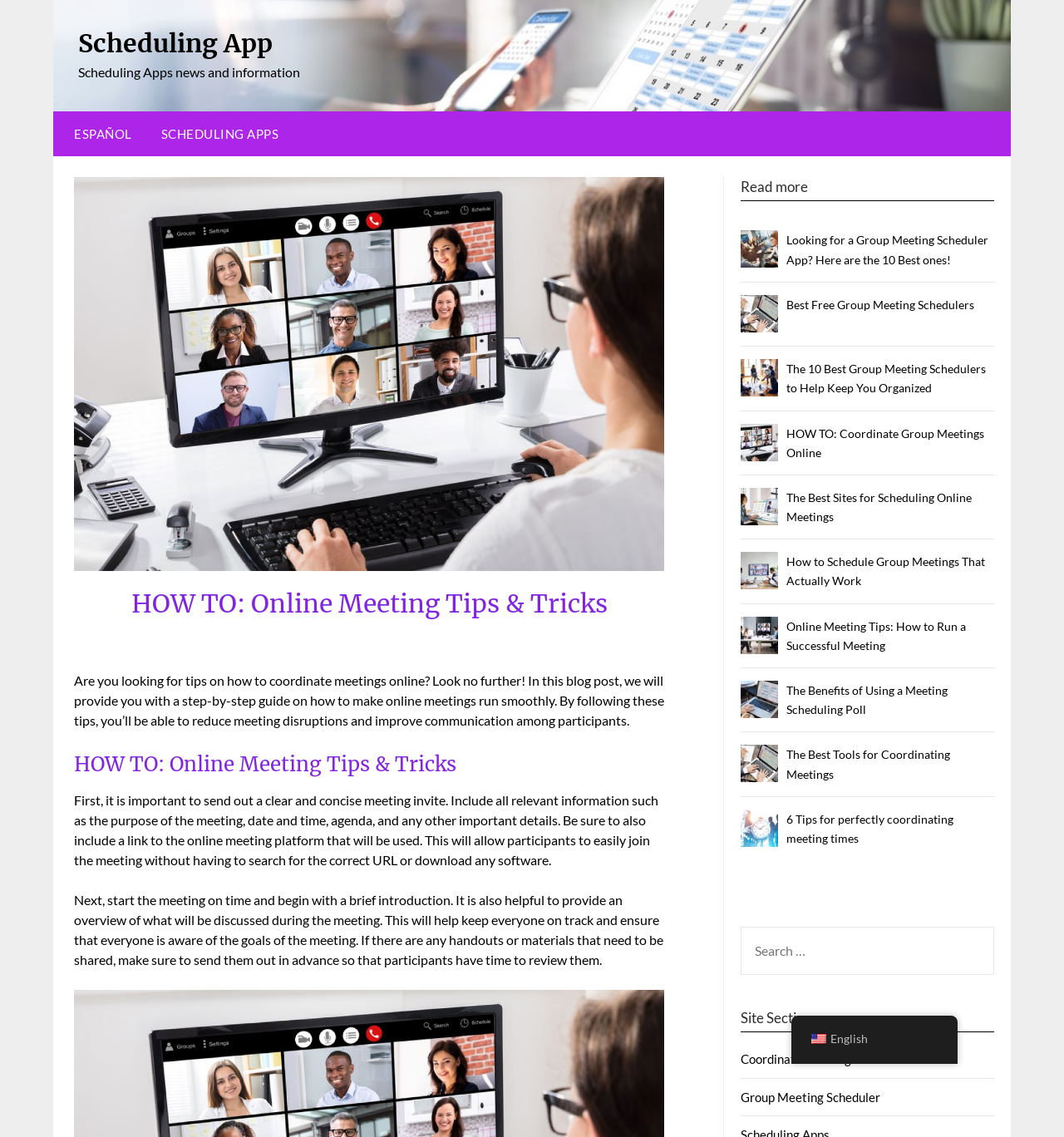Please find the bounding box coordinates of the element that you should click to achieve the following instruction: "Switch to 'ESPAÑOL' language". The coordinates should be presented as four float numbers between 0 and 1: [left, top, right, bottom].

[0.05, 0.098, 0.136, 0.138]